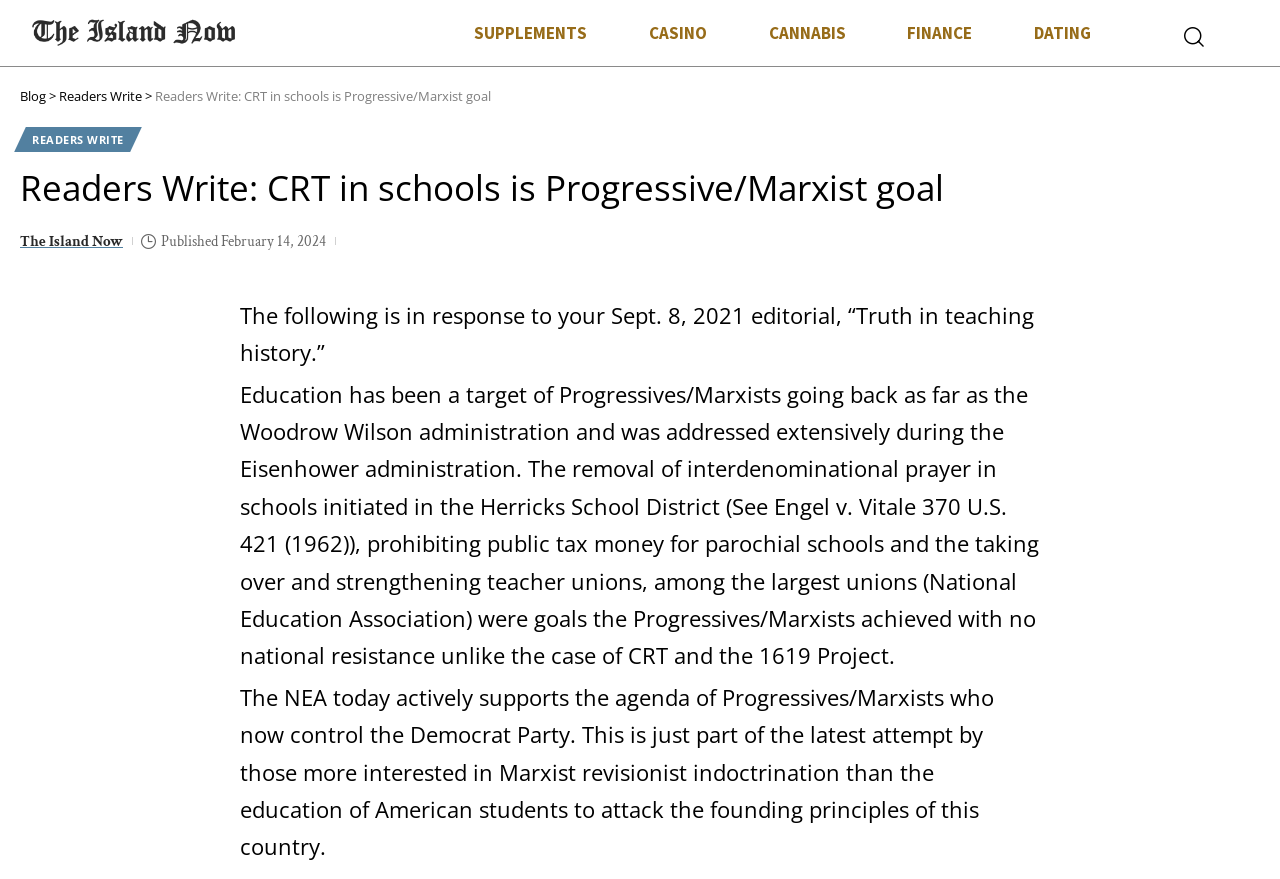Please provide a short answer using a single word or phrase for the question:
What is the name of the school district mentioned?

Herricks School District